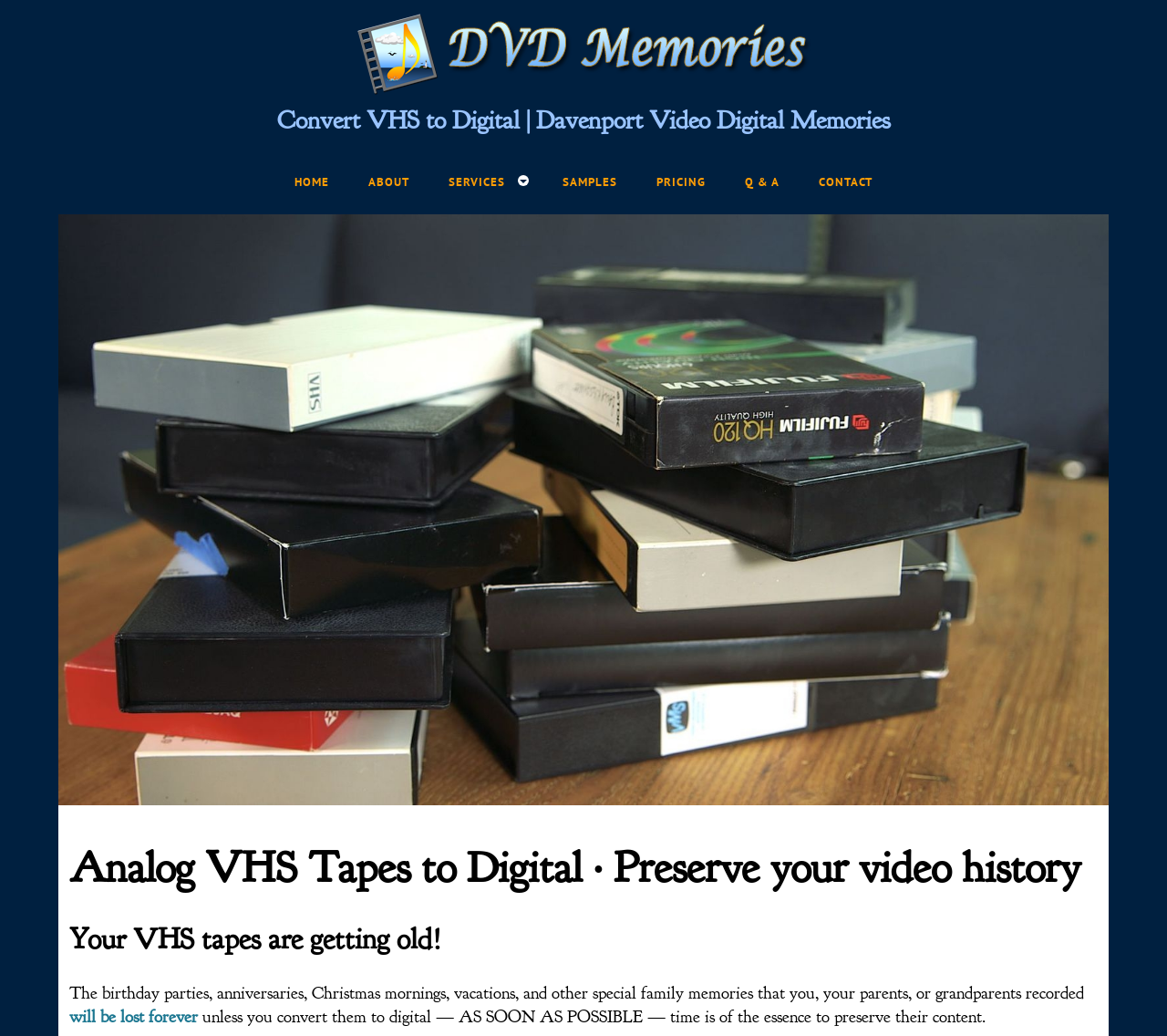Please locate the bounding box coordinates of the element that should be clicked to achieve the given instruction: "Contact Davenport Video Digital Memories".

[0.686, 0.155, 0.763, 0.196]